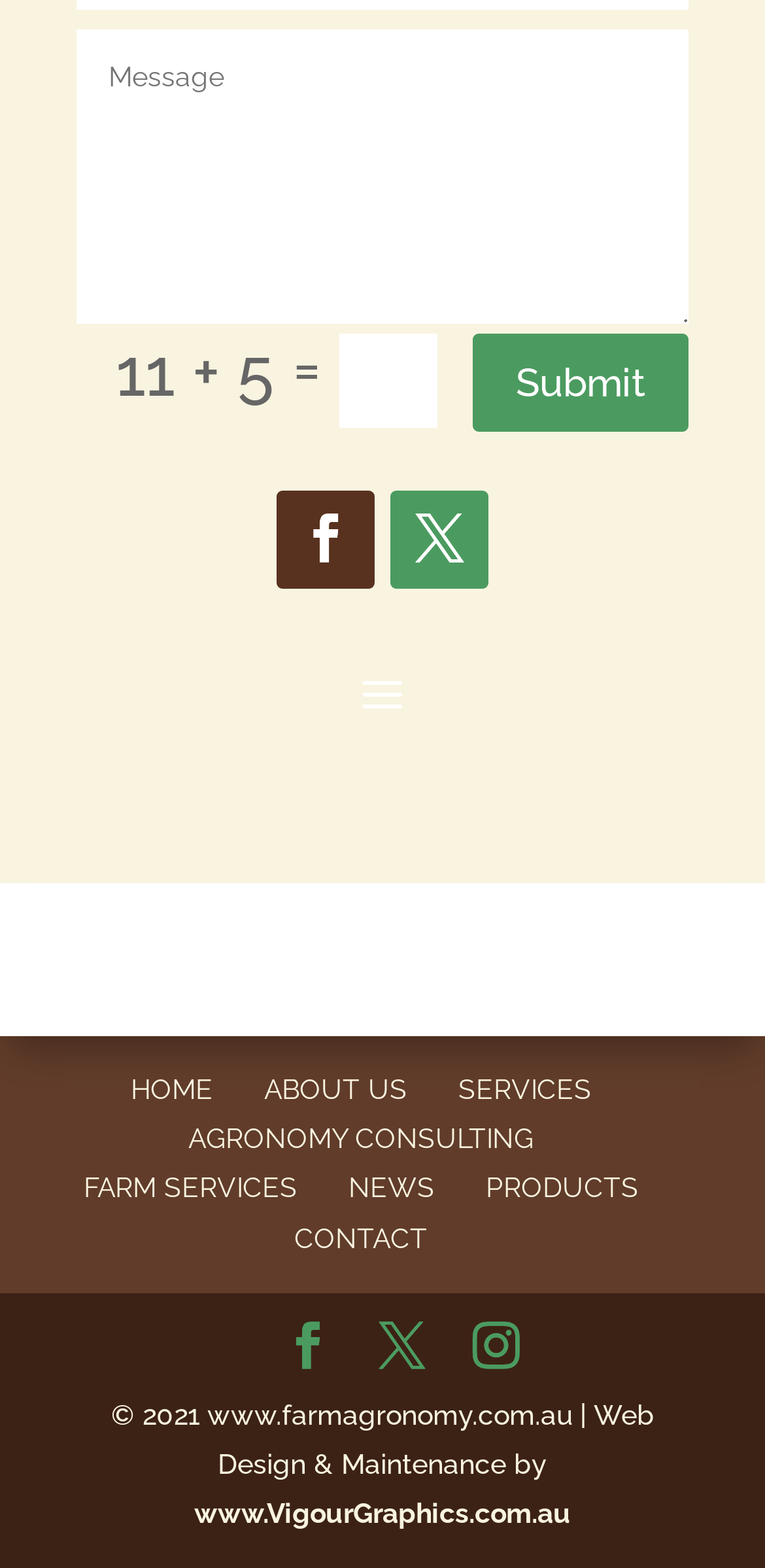Determine the coordinates of the bounding box for the clickable area needed to execute this instruction: "View news".

[0.455, 0.748, 0.568, 0.768]